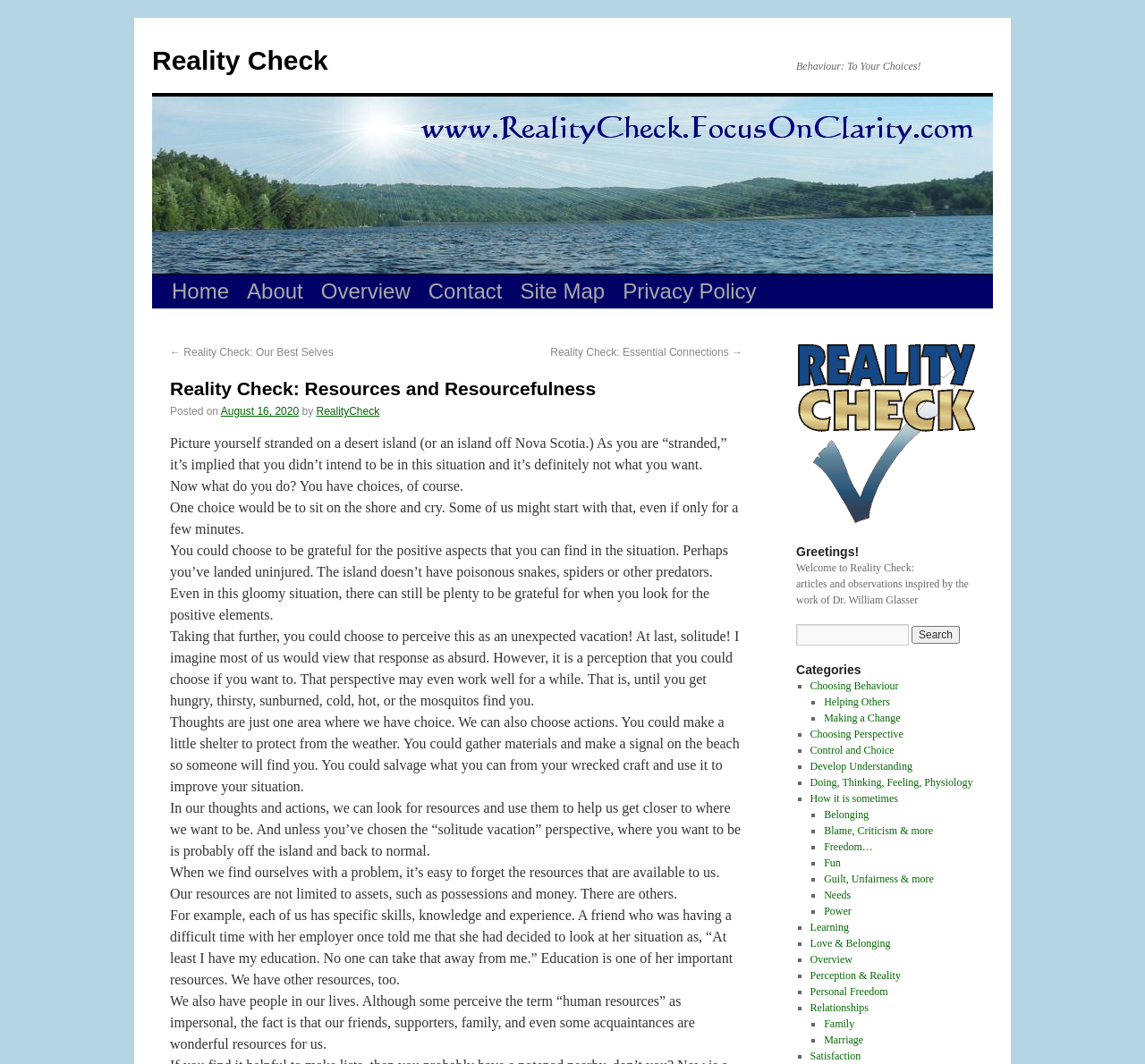What is the date of the article?
Refer to the image and provide a concise answer in one word or phrase.

August 16, 2020